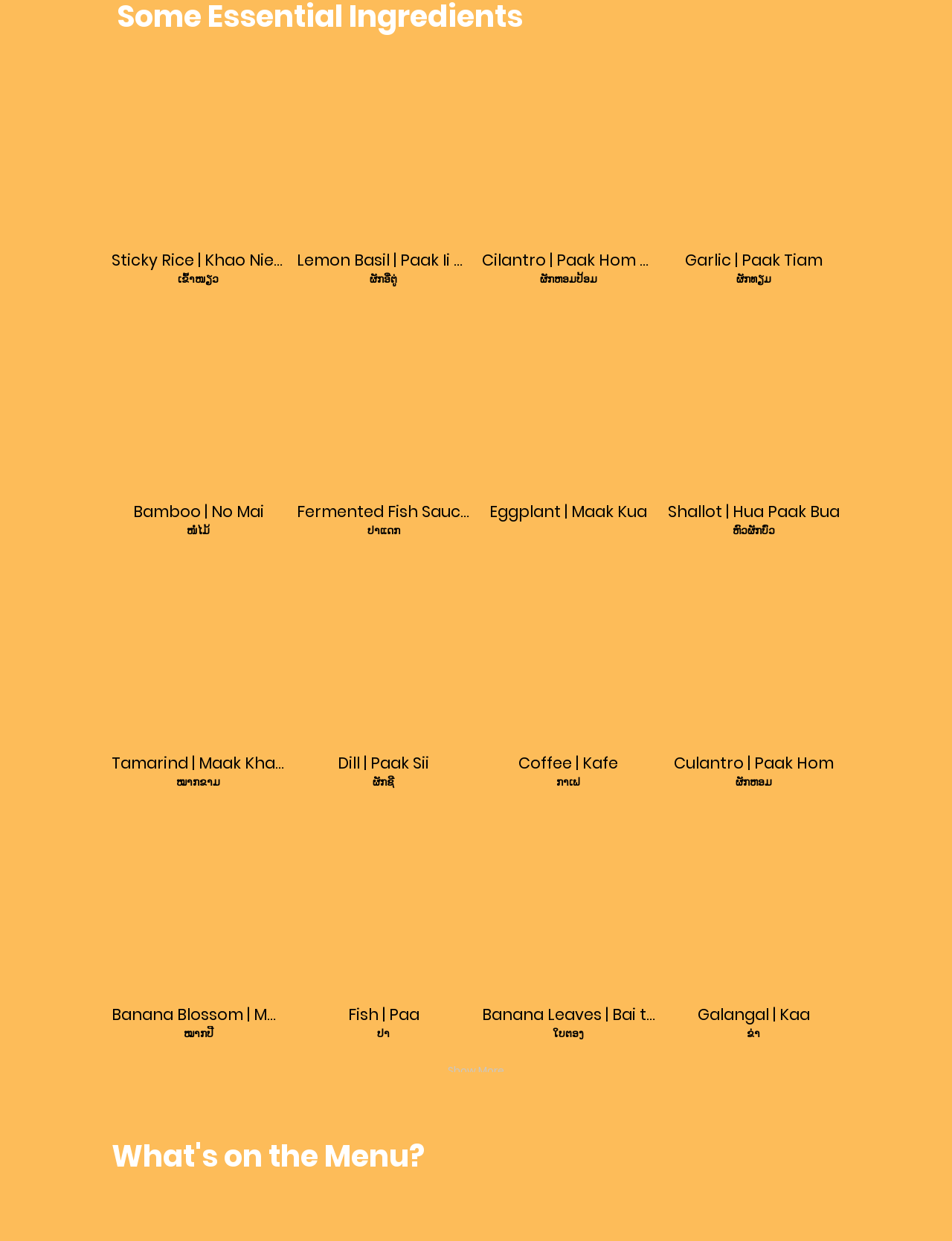Identify the bounding box coordinates for the UI element described as follows: Fish | Paaປາpress to zoom. Use the format (top-left x, top-left y, bottom-right x, bottom-right y) and ensure all values are floating point numbers between 0 and 1.

[0.312, 0.661, 0.494, 0.854]